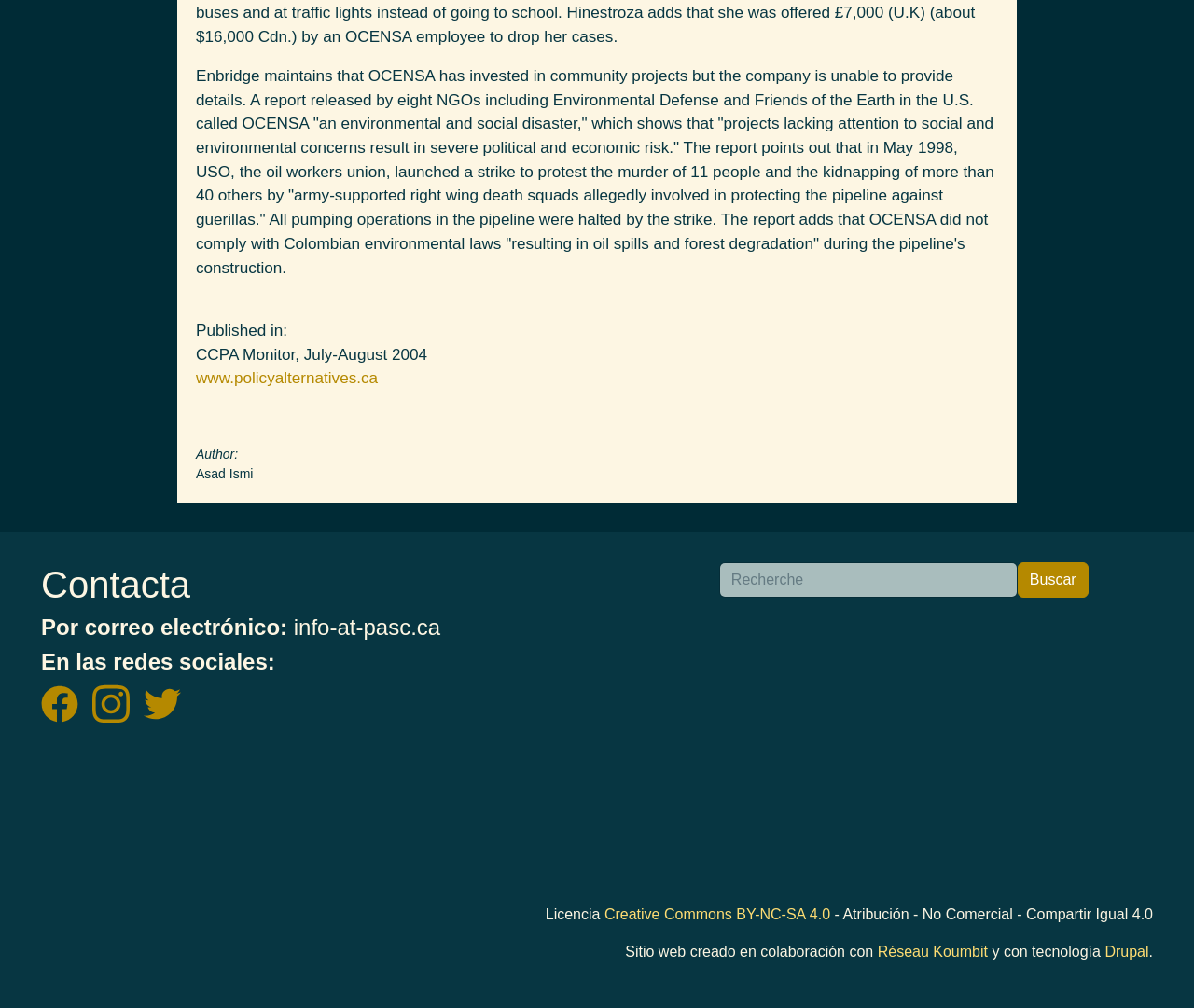Determine the bounding box for the UI element as described: "Cloud Site-building". The coordinates should be represented as four float numbers between 0 and 1, formatted as [left, top, right, bottom].

None